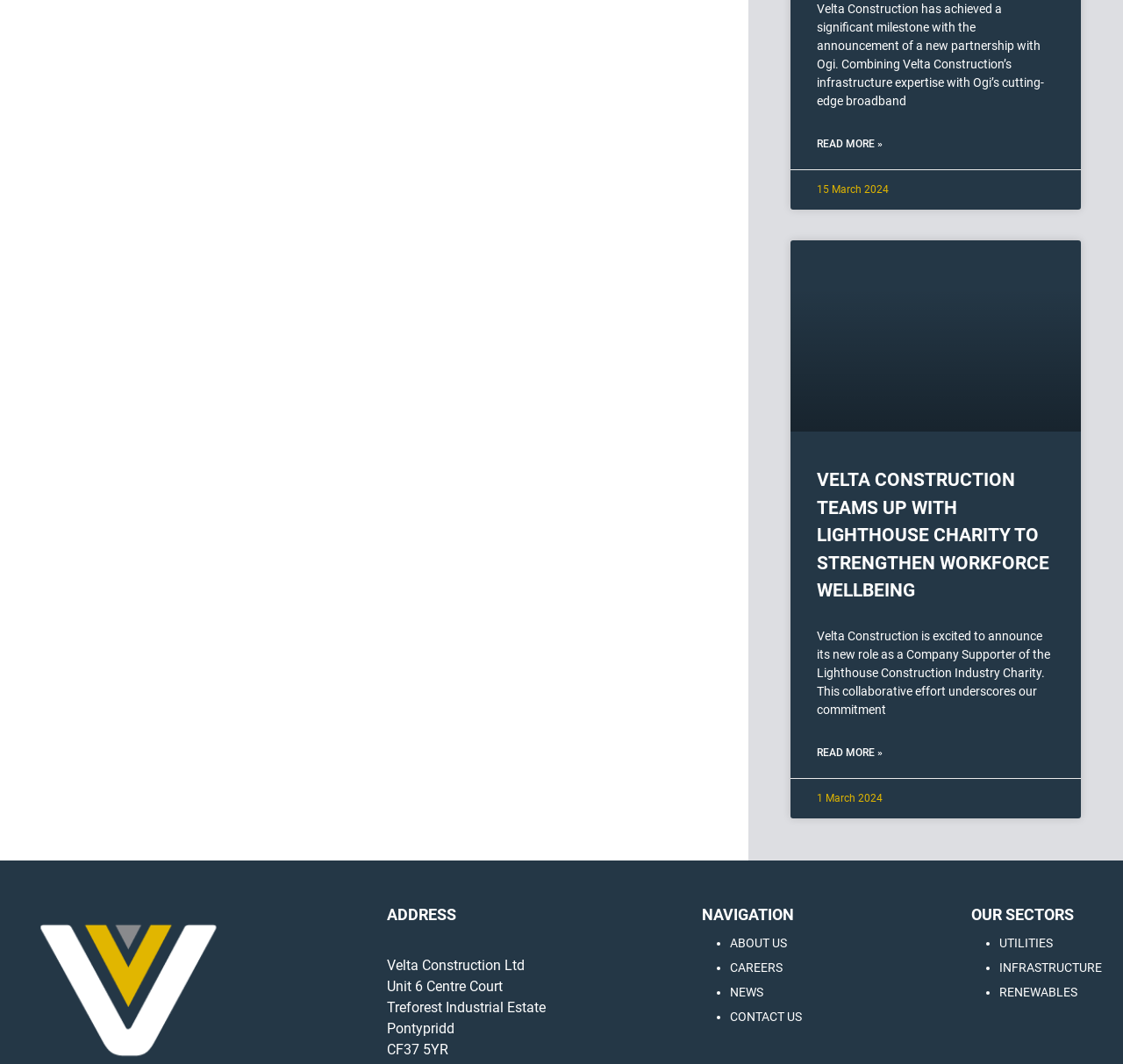Analyze the image and deliver a detailed answer to the question: What is the company's address?

The company's address is provided in the 'ADDRESS' section of the webpage, which is Unit 6 Centre Court, Treforest Industrial Estate, Pontypridd, CF37 5YR.